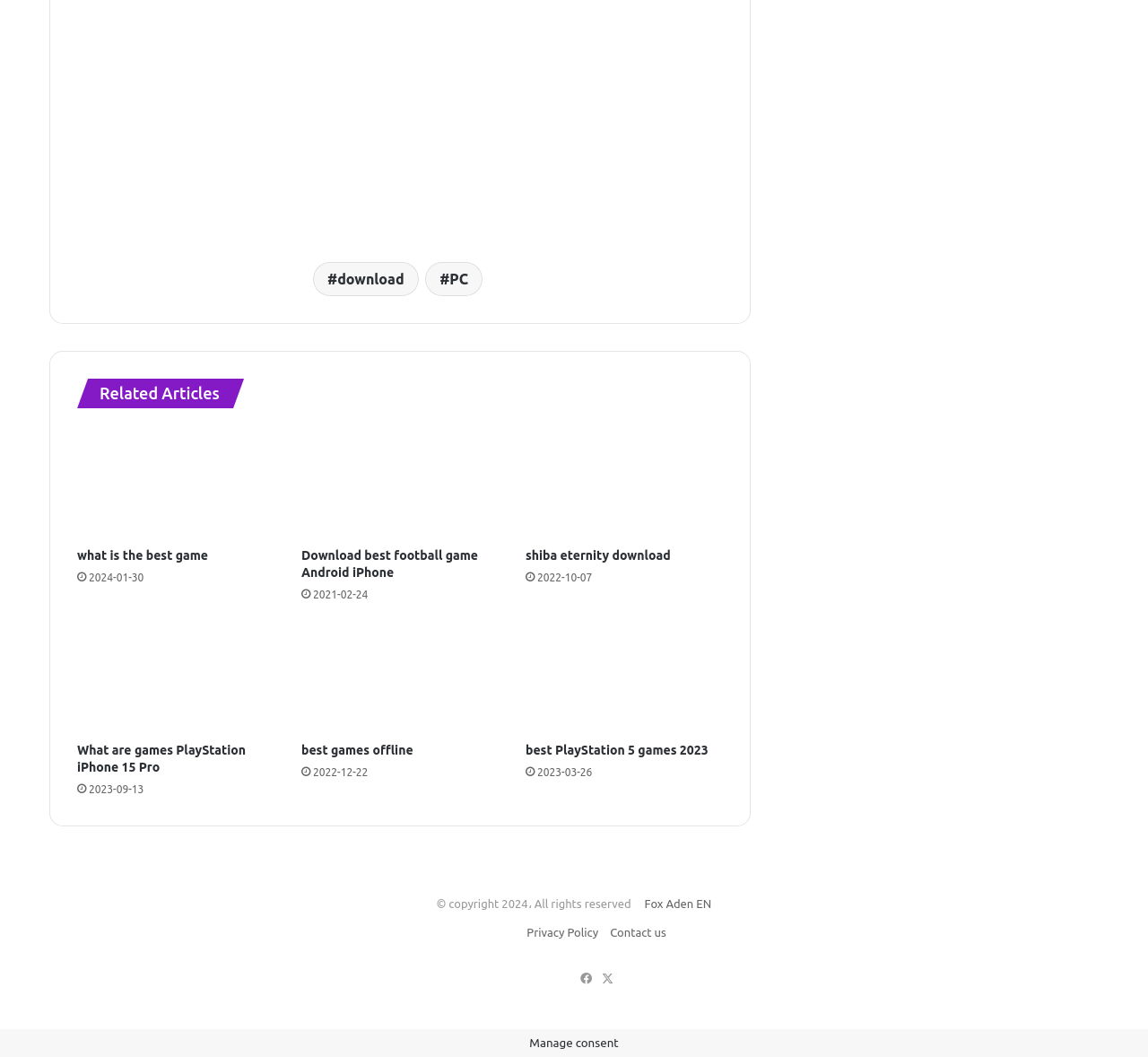Determine the bounding box coordinates for the UI element described. Format the coordinates as (top-left x, top-left y, bottom-right x, bottom-right y) and ensure all values are between 0 and 1. Element description: alt="Email"

None